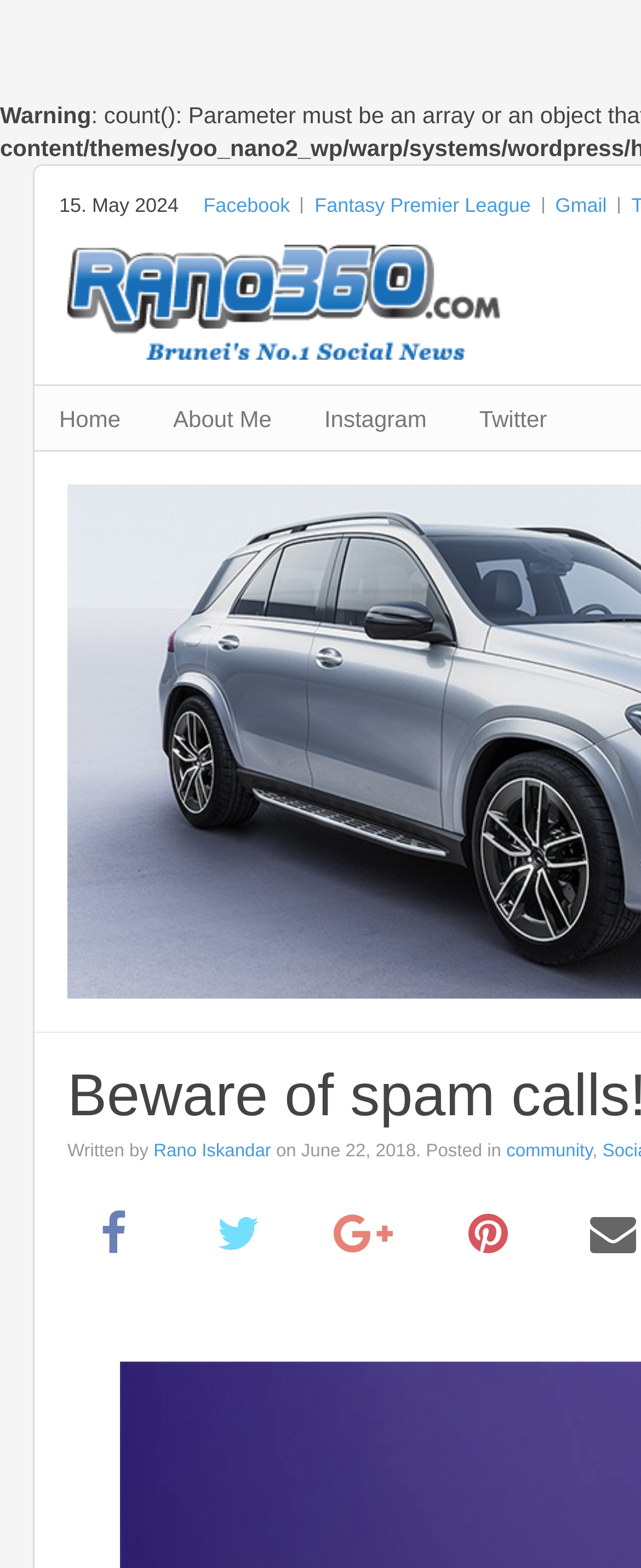What is the date of the latest article?
Refer to the screenshot and respond with a concise word or phrase.

June 22, 2018